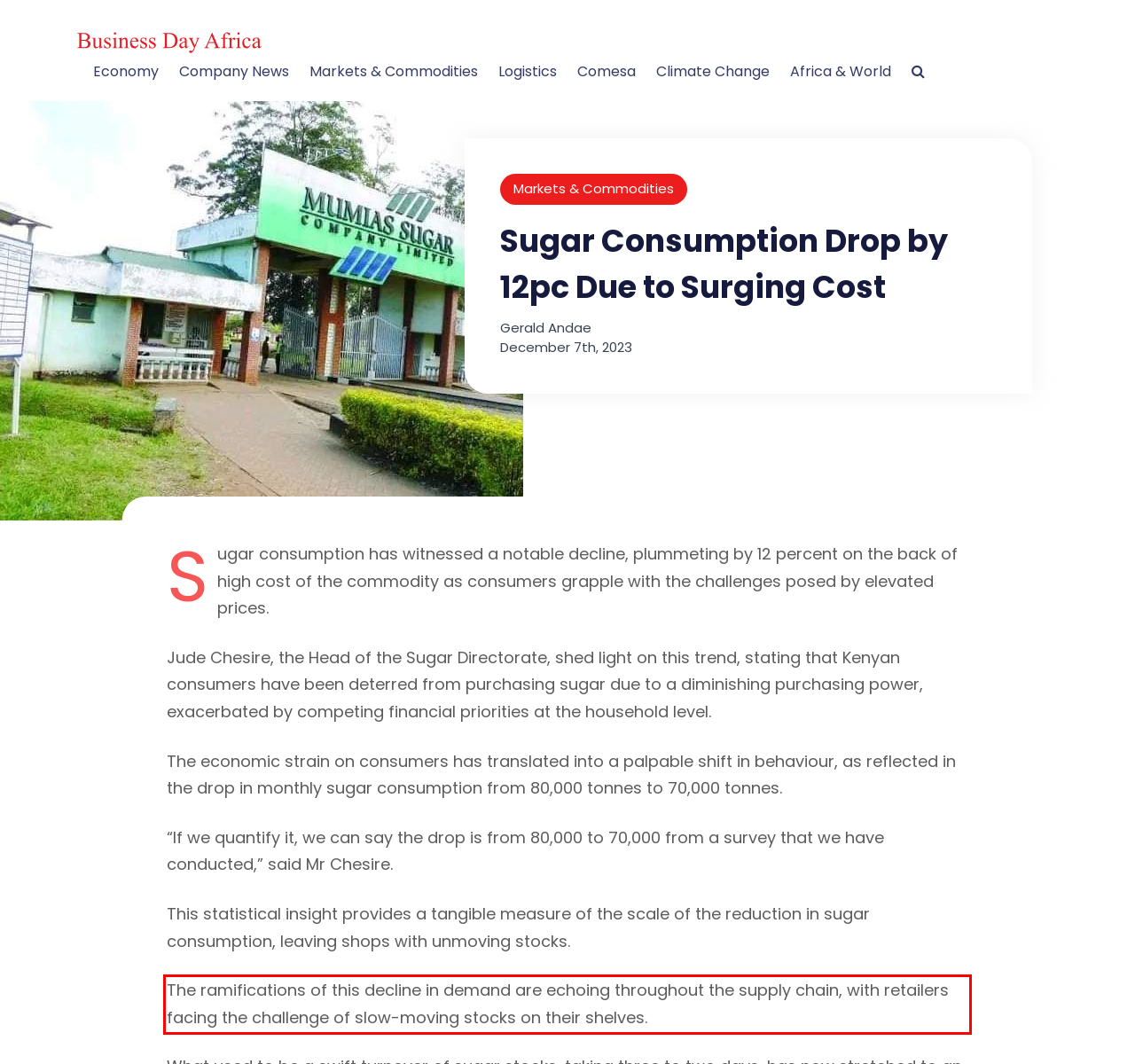Identify the text inside the red bounding box in the provided webpage screenshot and transcribe it.

The ramifications of this decline in demand are echoing throughout the supply chain, with retailers facing the challenge of slow-moving stocks on their shelves.